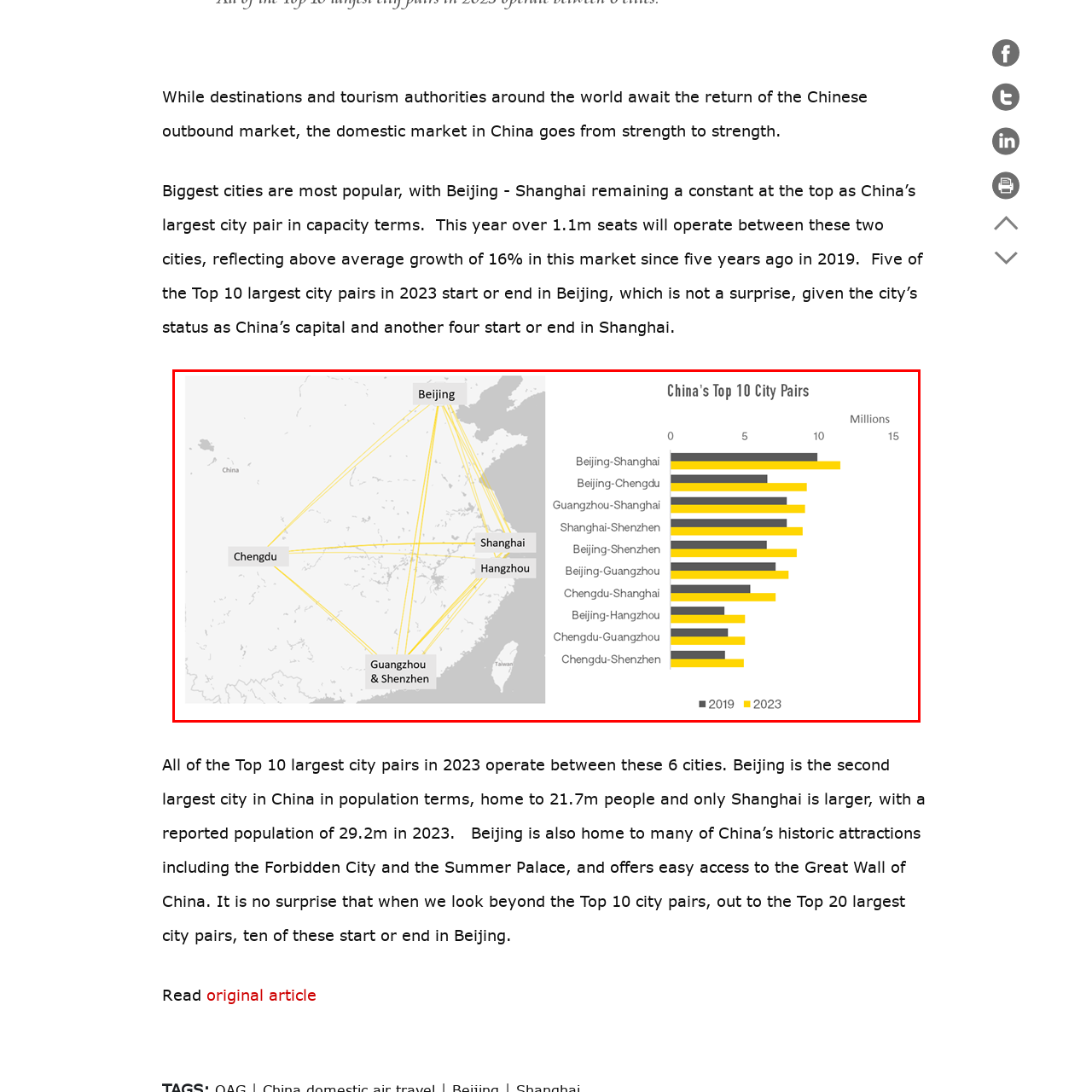Observe the image enclosed by the red box and thoroughly answer the subsequent question based on the visual details: What is the unit of measurement for passenger volume?

The bar graph on the right side of the image illustrates the passenger volume for each city pair, with the unit of measurement indicated as millions.